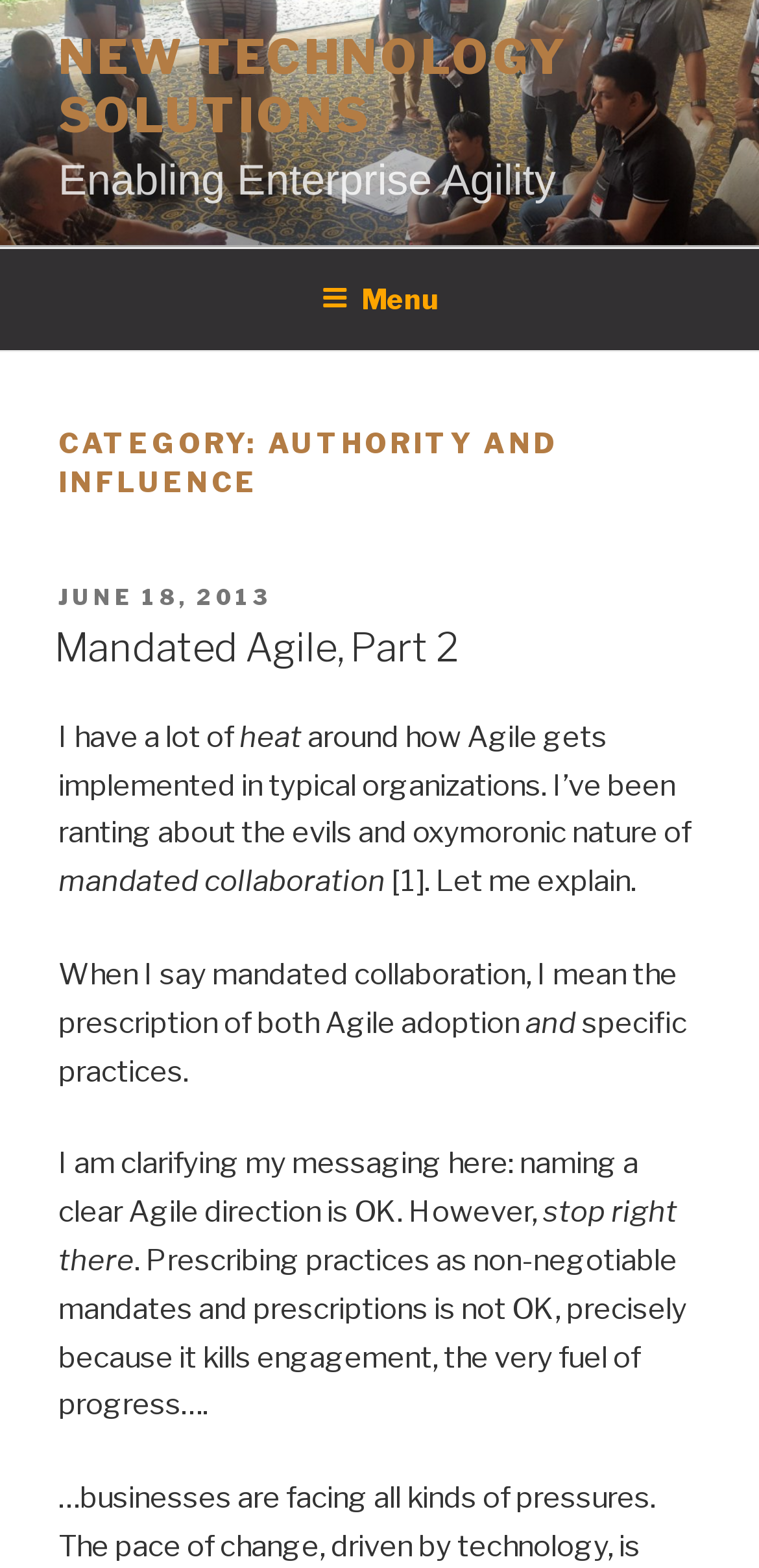Bounding box coordinates are specified in the format (top-left x, top-left y, bottom-right x, bottom-right y). All values are floating point numbers bounded between 0 and 1. Please provide the bounding box coordinate of the region this sentence describes: Mandated Agile, Part 2

[0.072, 0.398, 0.603, 0.428]